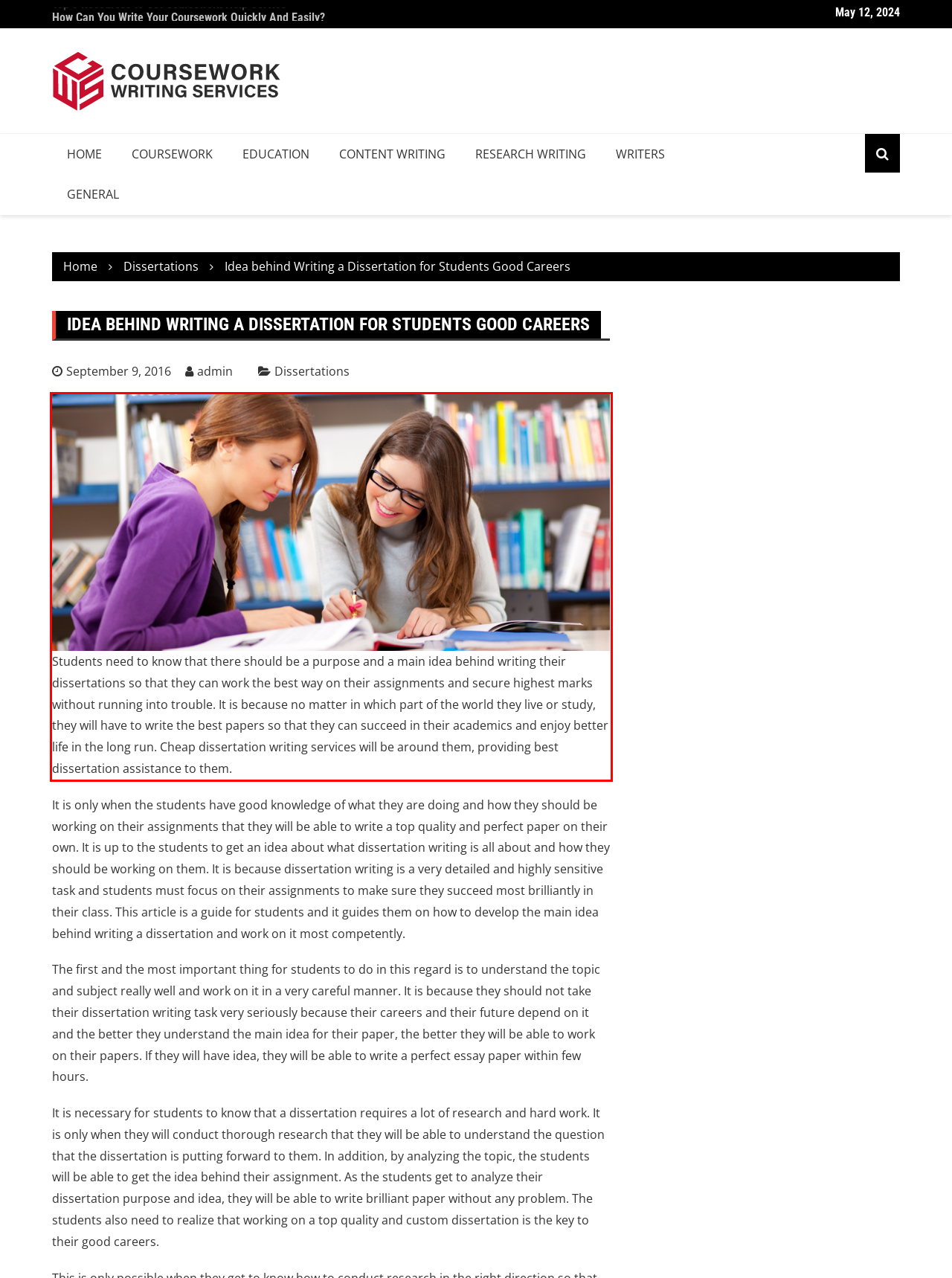Given the screenshot of the webpage, identify the red bounding box, and recognize the text content inside that red bounding box.

Students need to know that there should be a purpose and a main idea behind writing their dissertations so that they can work the best way on their assignments and secure highest marks without running into trouble. It is because no matter in which part of the world they live or study, they will have to write the best papers so that they can succeed in their academics and enjoy better life in the long run. Cheap dissertation writing services will be around them, providing best dissertation assistance to them.